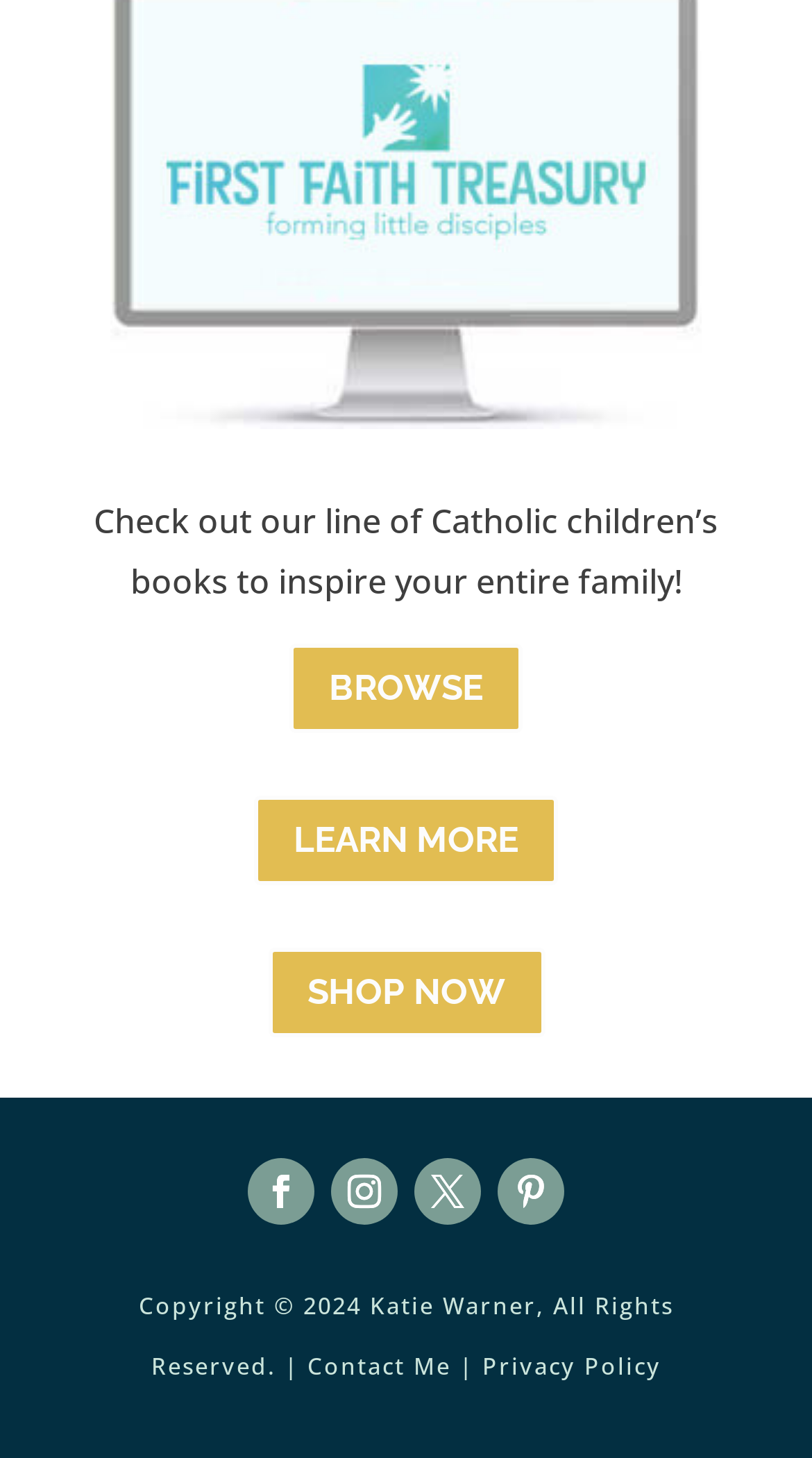Identify the bounding box coordinates for the UI element described as follows: "Contact Me". Ensure the coordinates are four float numbers between 0 and 1, formatted as [left, top, right, bottom].

[0.378, 0.926, 0.555, 0.947]